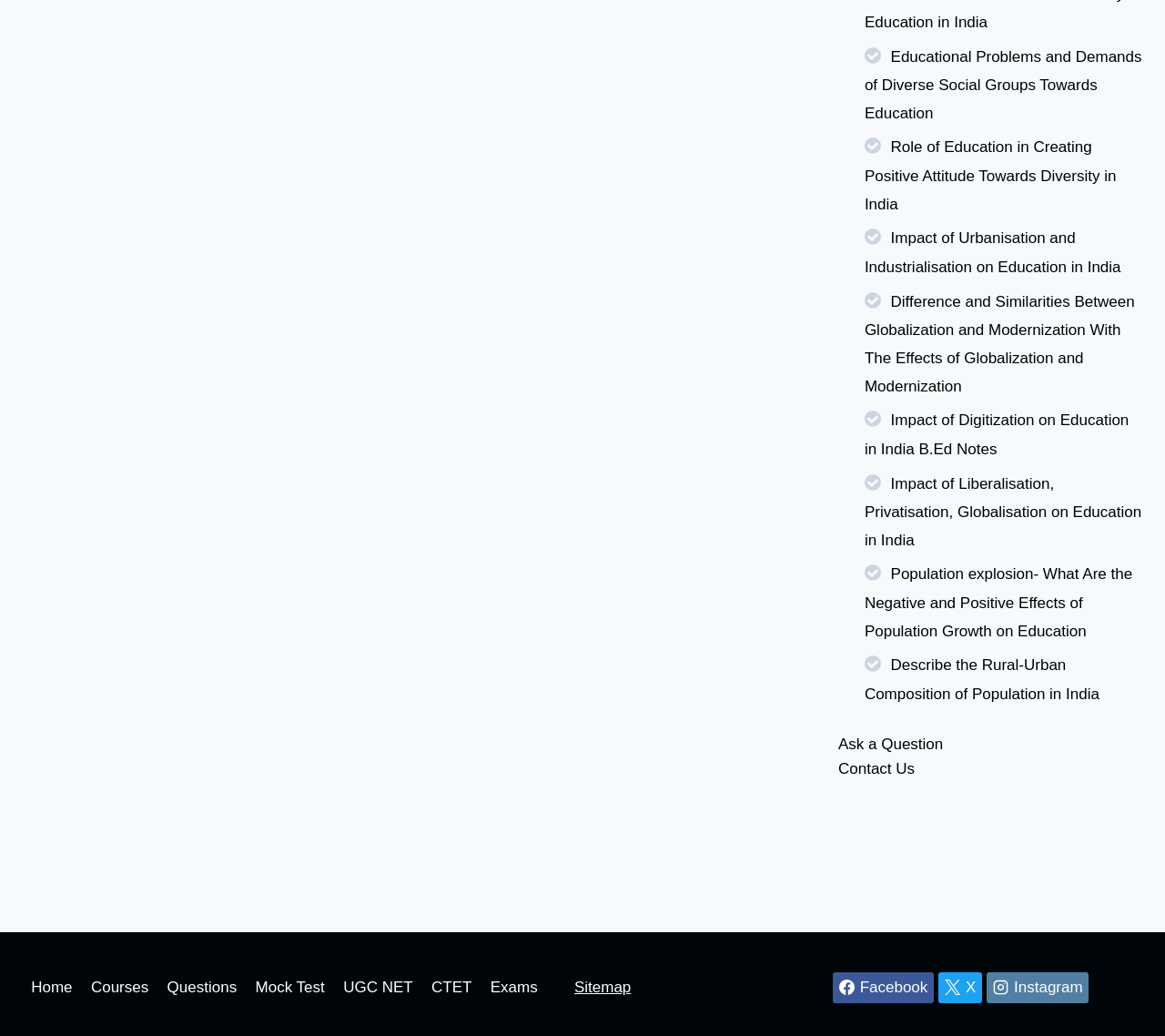What is the topic of the last link?
Look at the image and answer the question using a single word or phrase.

Rural-Urban Composition